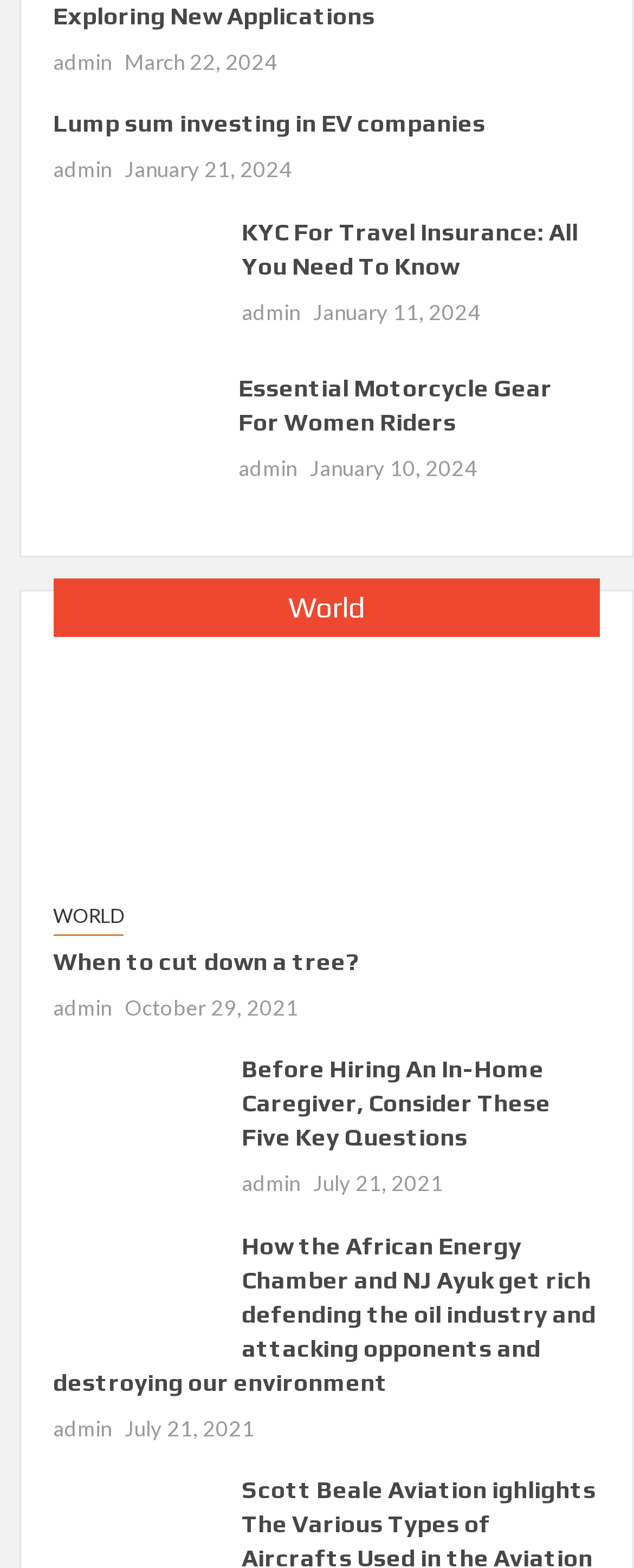Locate the bounding box of the UI element with the following description: "admin".

[0.084, 0.1, 0.176, 0.116]